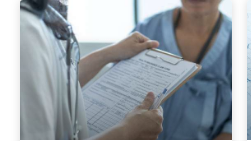What is the tone of the healthcare professional?
Answer the question with just one word or phrase using the image.

Serious